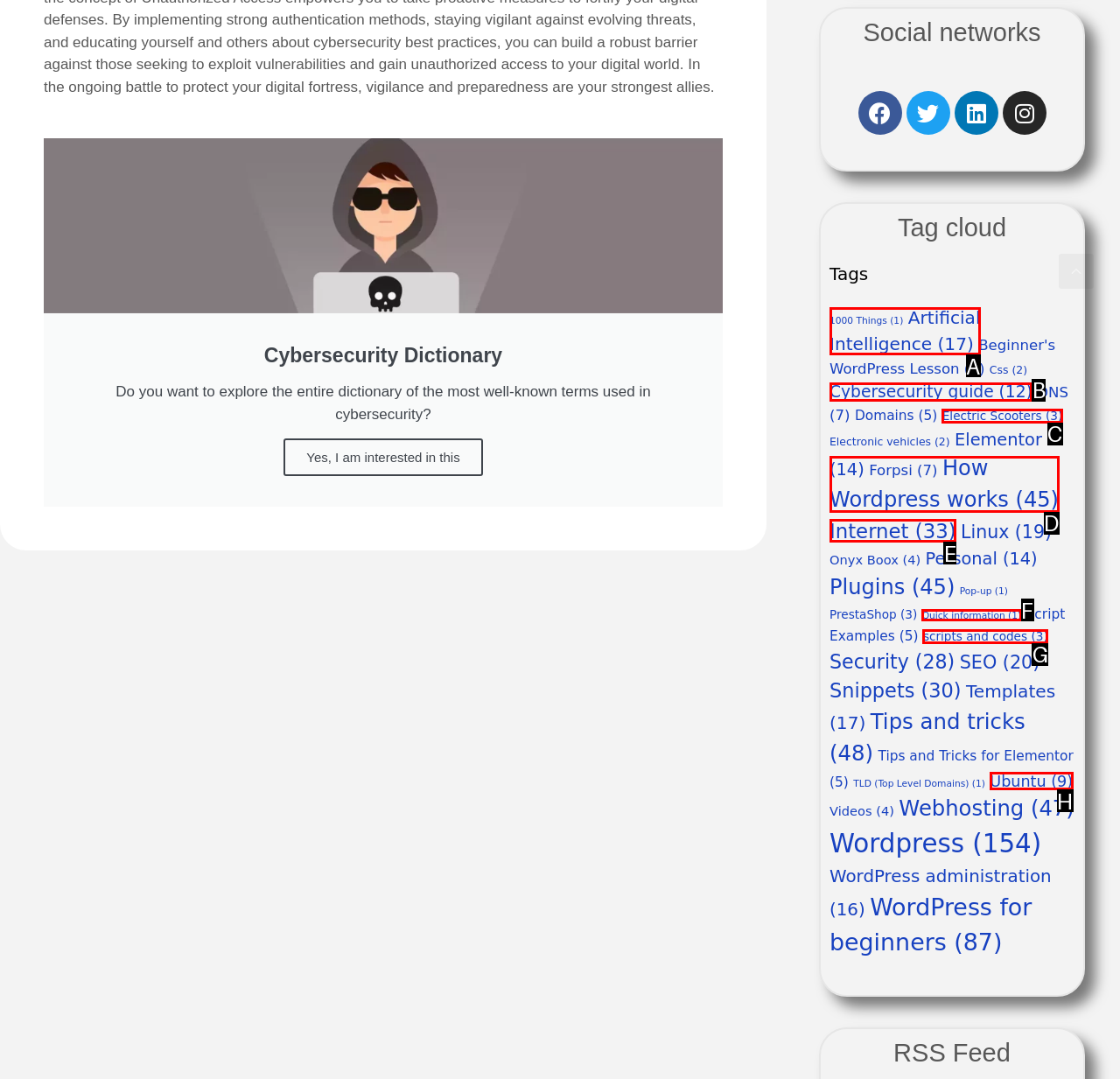Identify the correct UI element to click to follow this instruction: Learn about Artificial Intelligence
Respond with the letter of the appropriate choice from the displayed options.

A